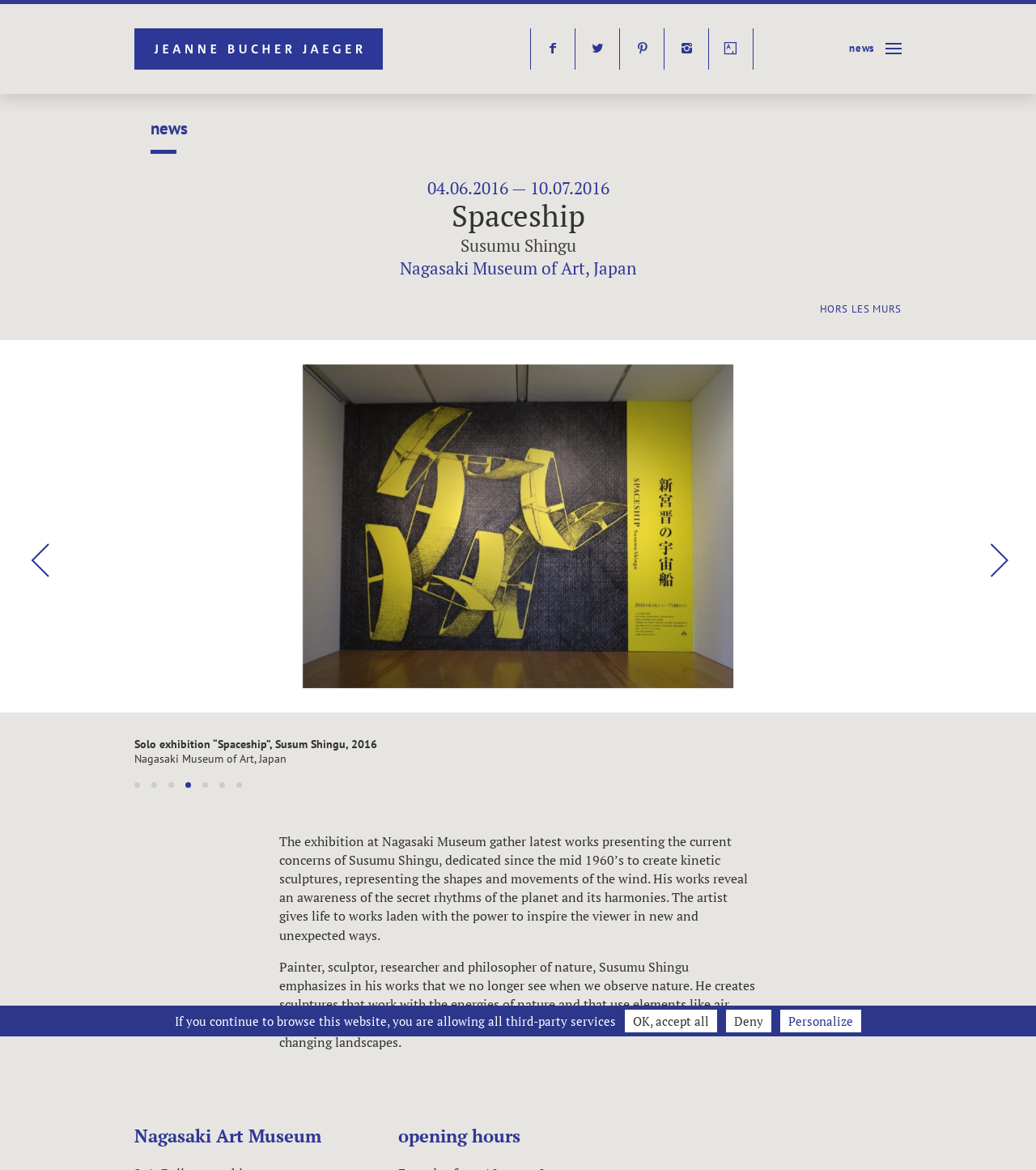Give a short answer using one word or phrase for the question:
What is the primary focus of Susumu Shingu's work?

Kinetic sculptures